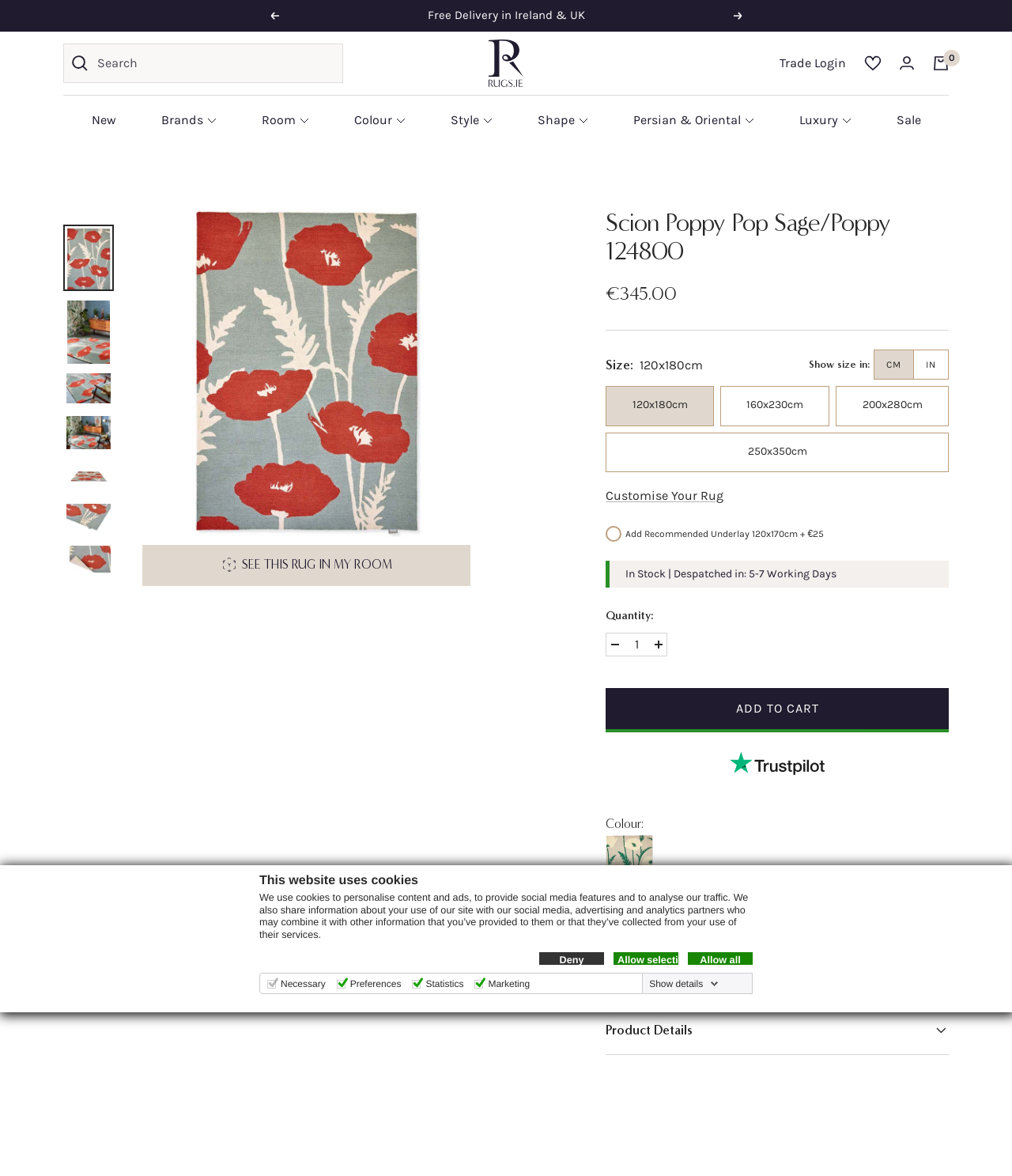What is the size of the rug?
Please provide a single word or phrase as your answer based on the screenshot.

120x180cm